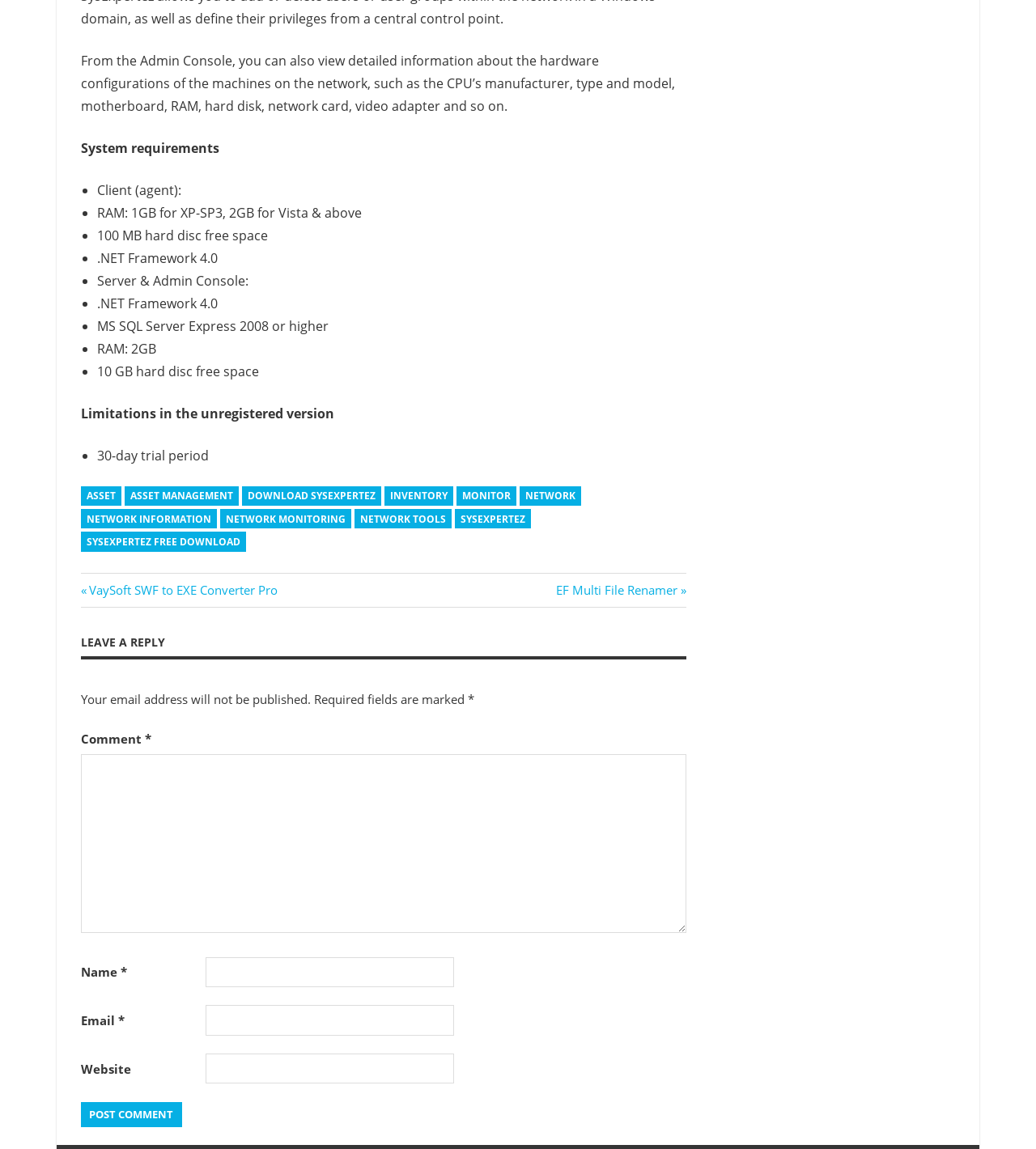Identify the bounding box coordinates for the region of the element that should be clicked to carry out the instruction: "Enter your name". The bounding box coordinates should be four float numbers between 0 and 1, i.e., [left, top, right, bottom].

[0.198, 0.833, 0.438, 0.859]